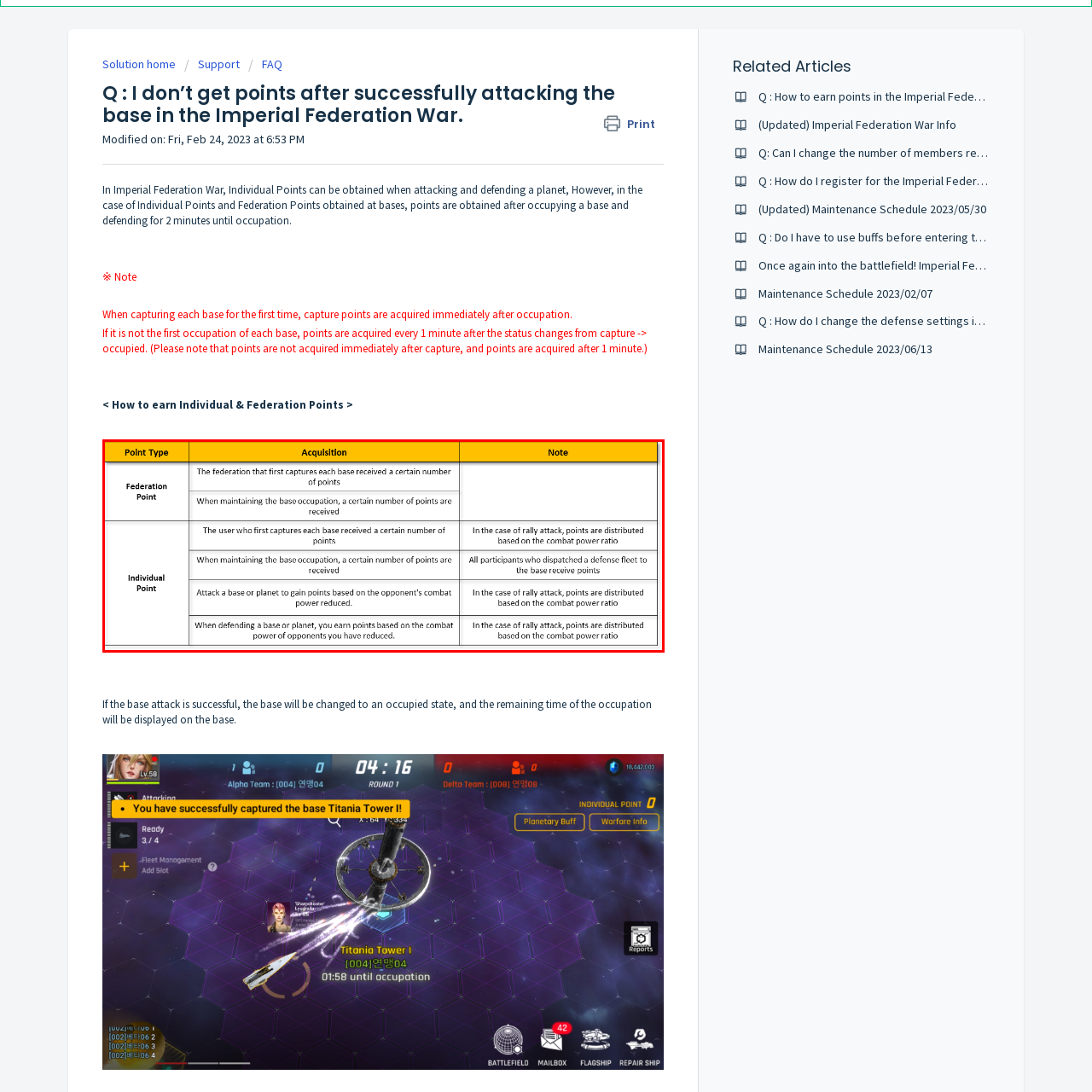What determines the points earned by users during base occupation?
Please look at the image marked with a red bounding box and provide a one-word or short-phrase answer based on what you see.

Combat power of defeated opponents